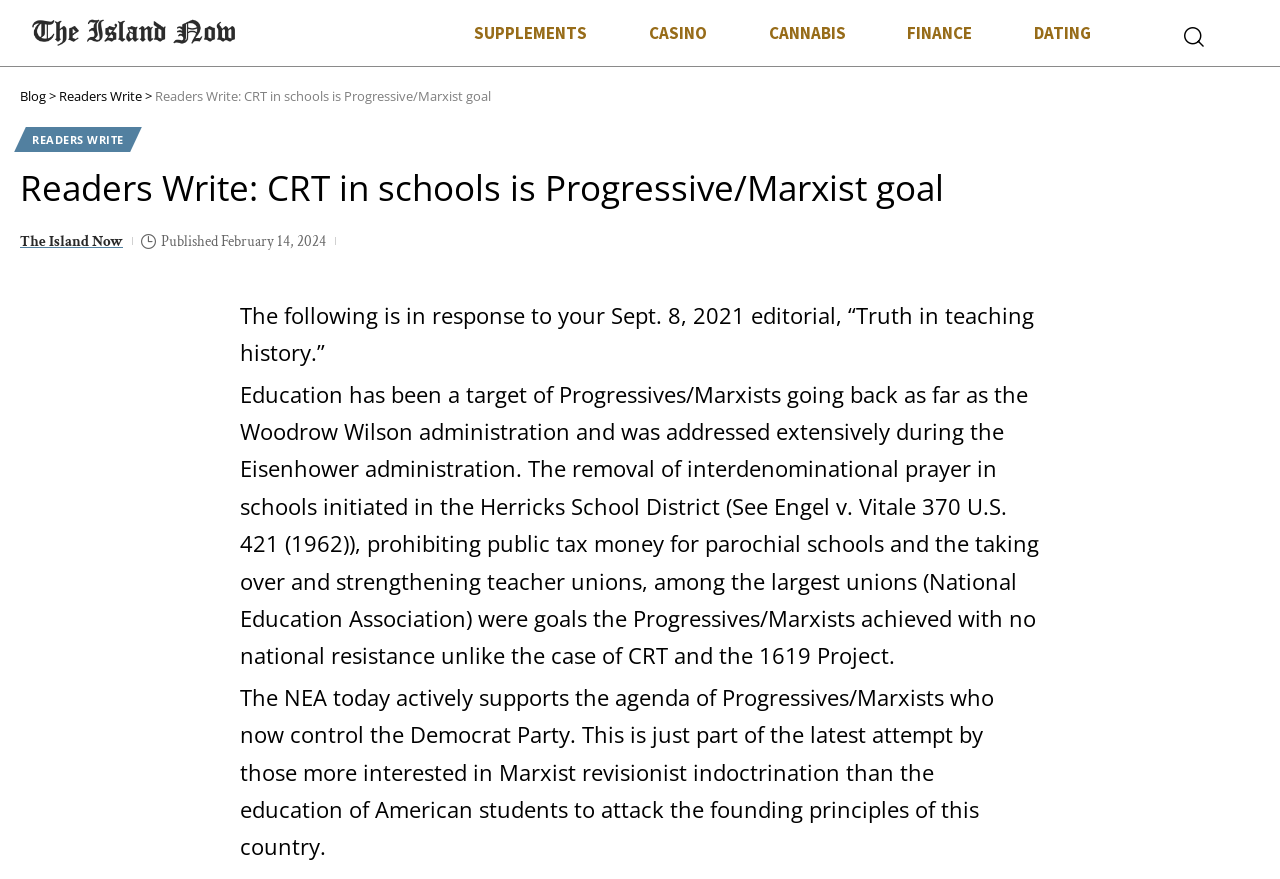Identify and provide the bounding box coordinates of the UI element described: "CANNABIS". The coordinates should be formatted as [left, top, right, bottom], with each number being a float between 0 and 1.

[0.576, 0.011, 0.685, 0.064]